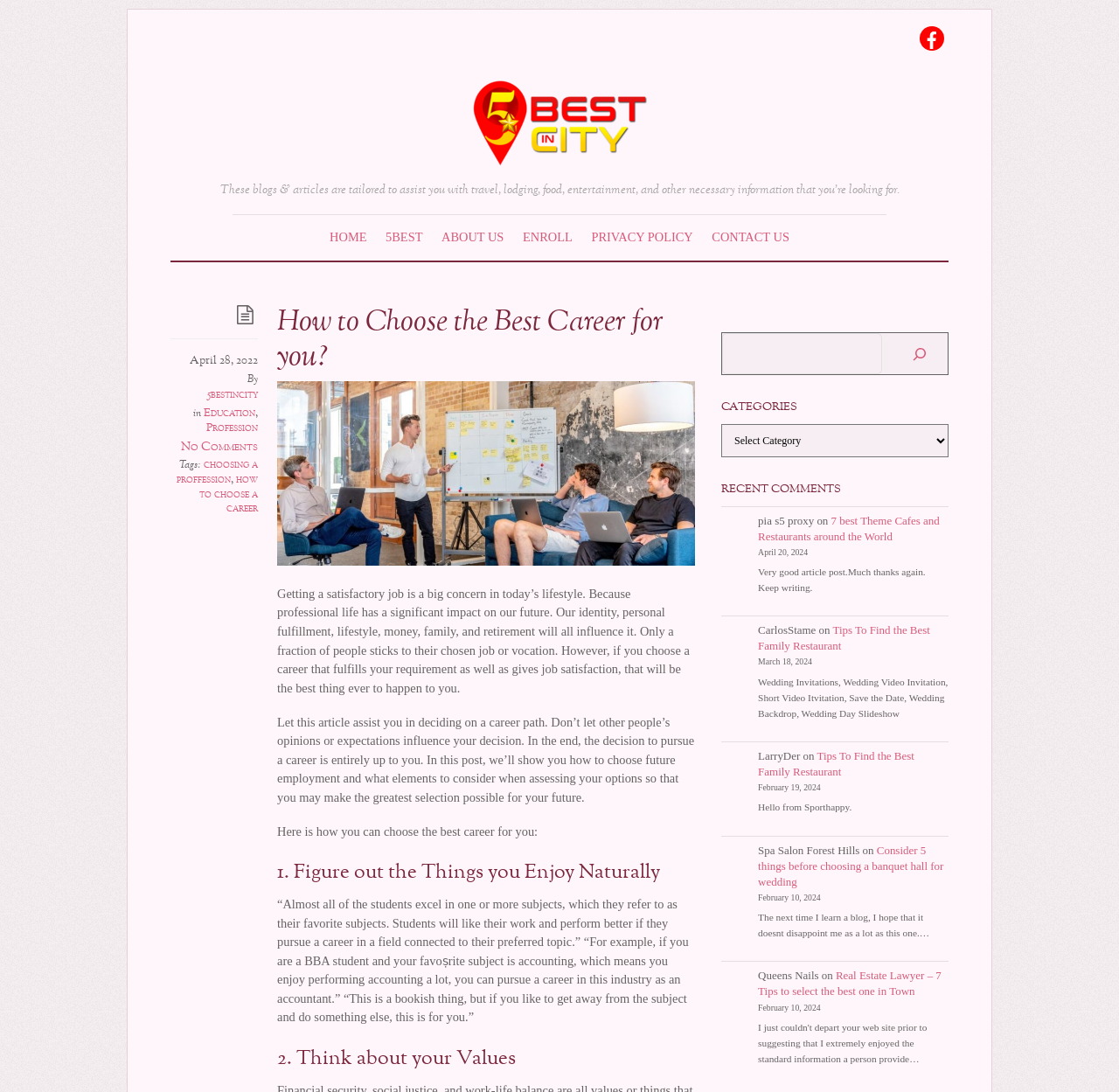Please identify the bounding box coordinates of the area that needs to be clicked to follow this instruction: "Search for something".

[0.645, 0.304, 0.848, 0.344]